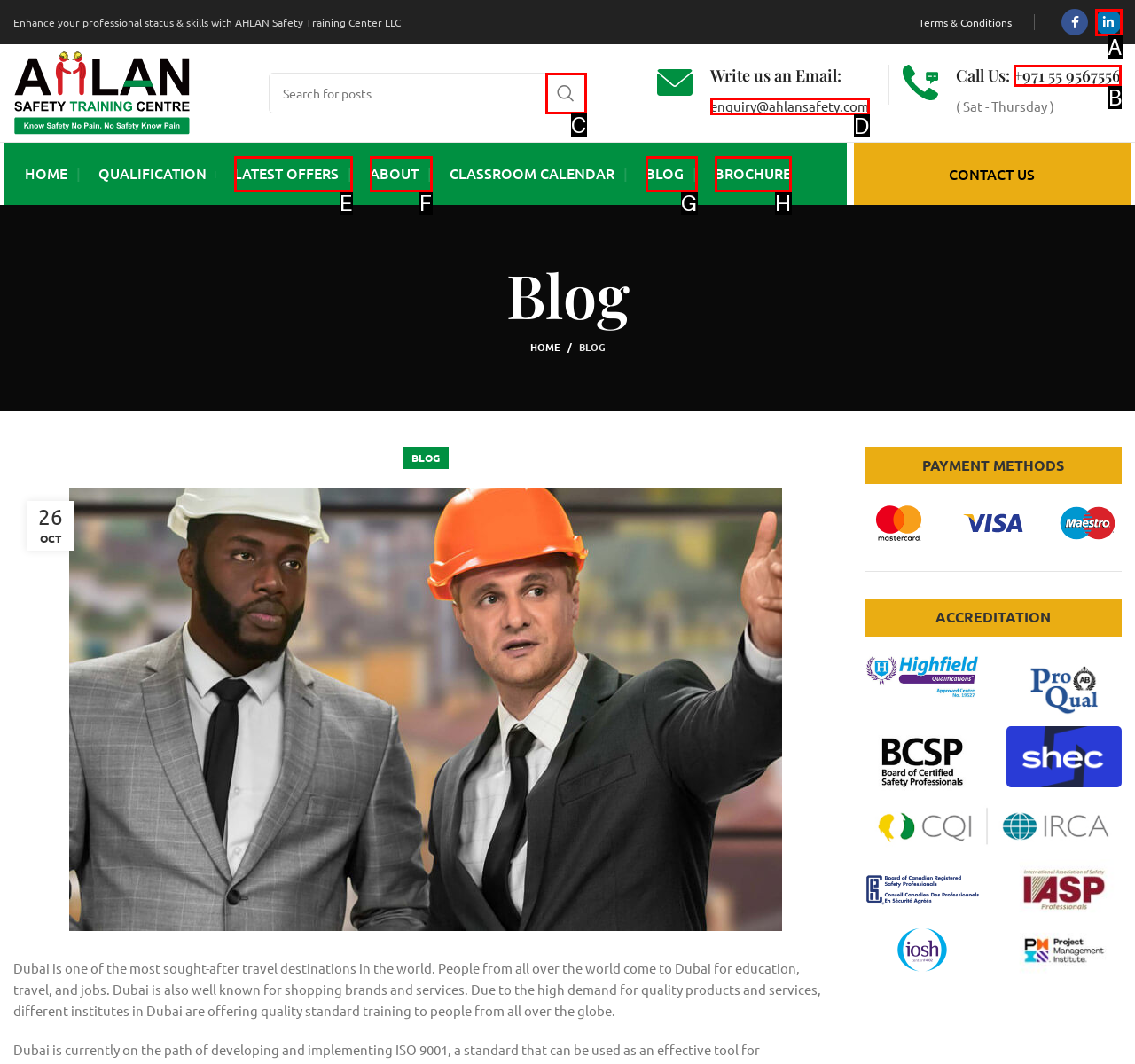Select the HTML element that needs to be clicked to perform the task: Call us at +971 55 9567556. Reply with the letter of the chosen option.

B